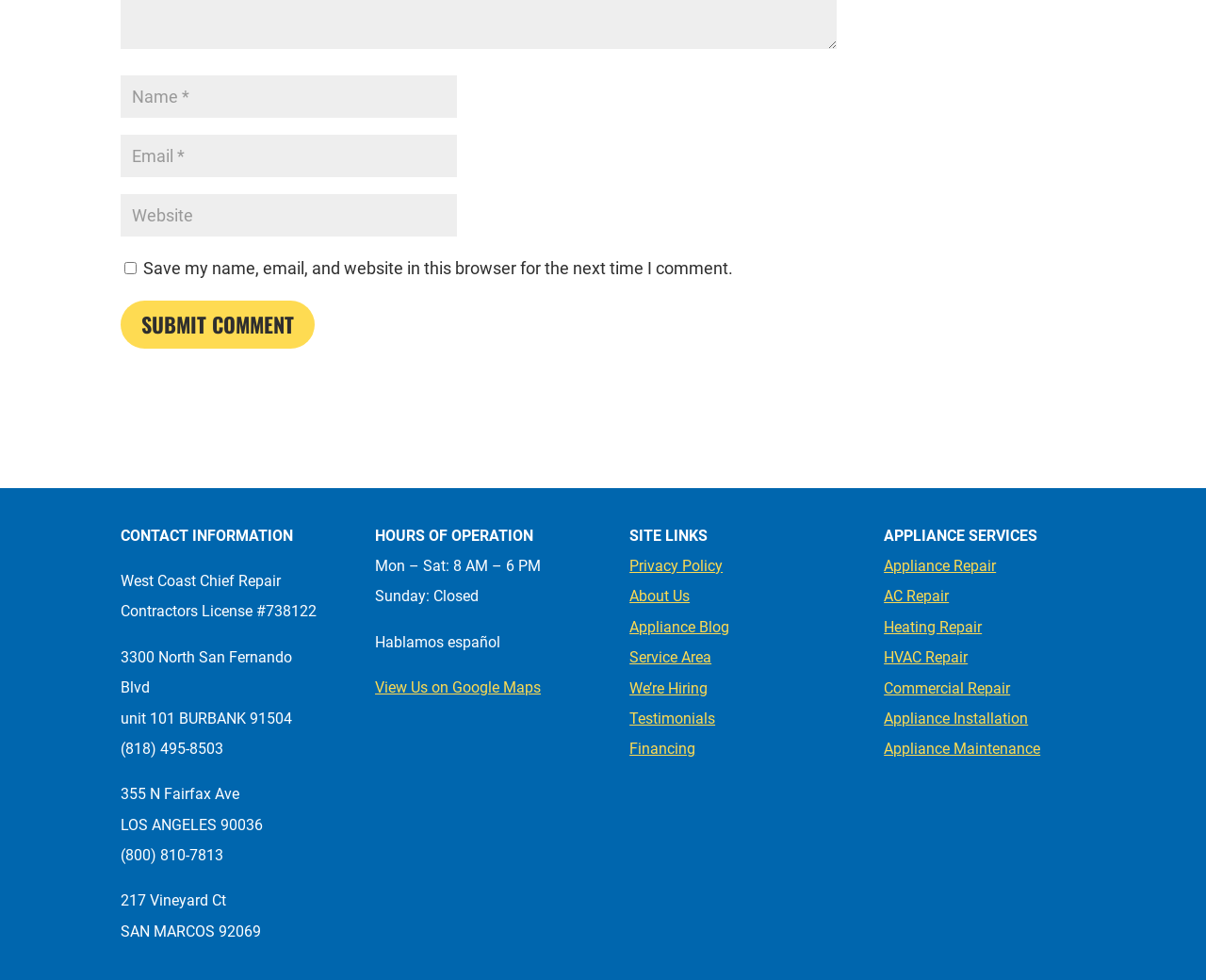Please reply to the following question with a single word or a short phrase:
What are the hours of operation on Sundays?

Closed